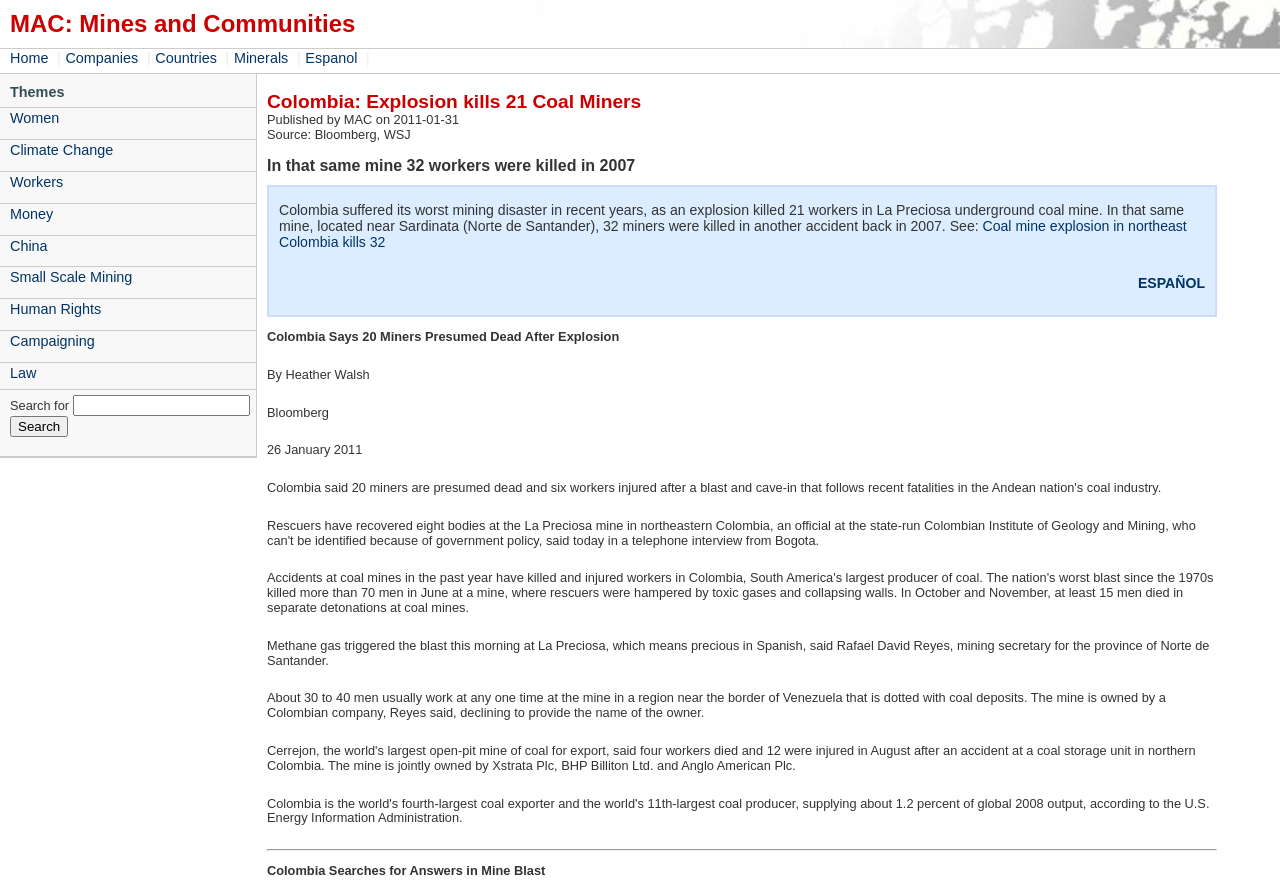Locate the bounding box coordinates of the item that should be clicked to fulfill the instruction: "Click on the Search button".

[0.008, 0.469, 0.053, 0.493]